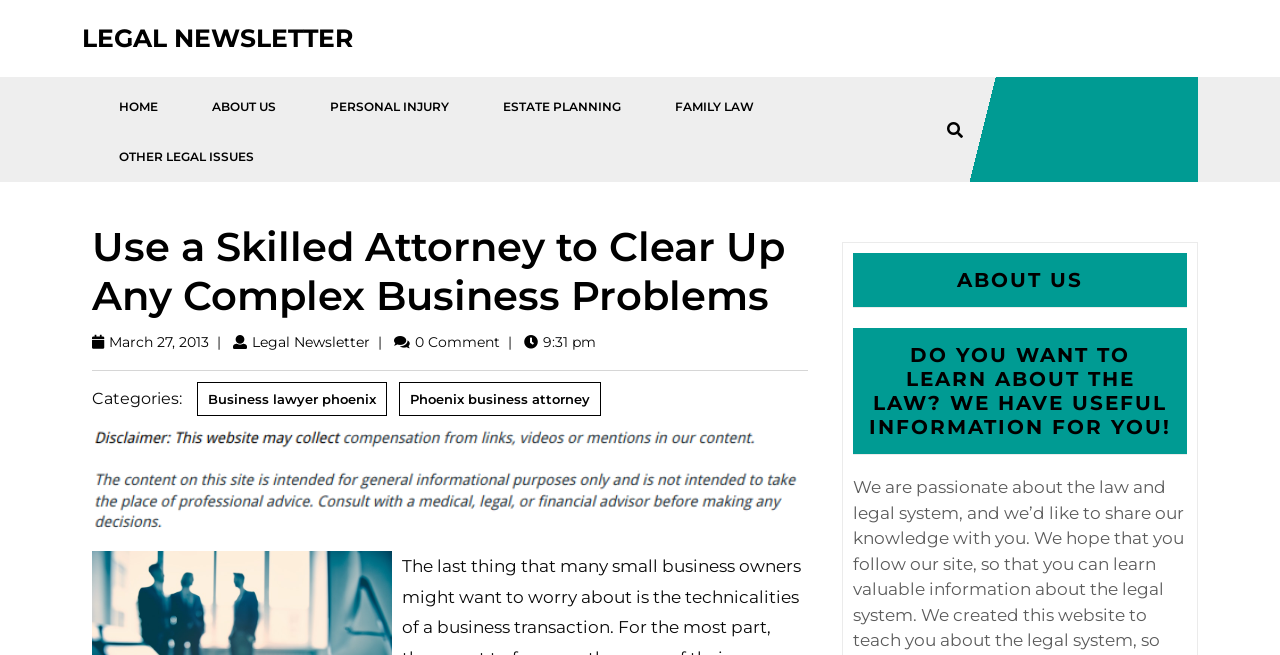Provide a brief response to the question using a single word or phrase: 
What type of content is featured in the 'ABOUT US' section?

Information about the law